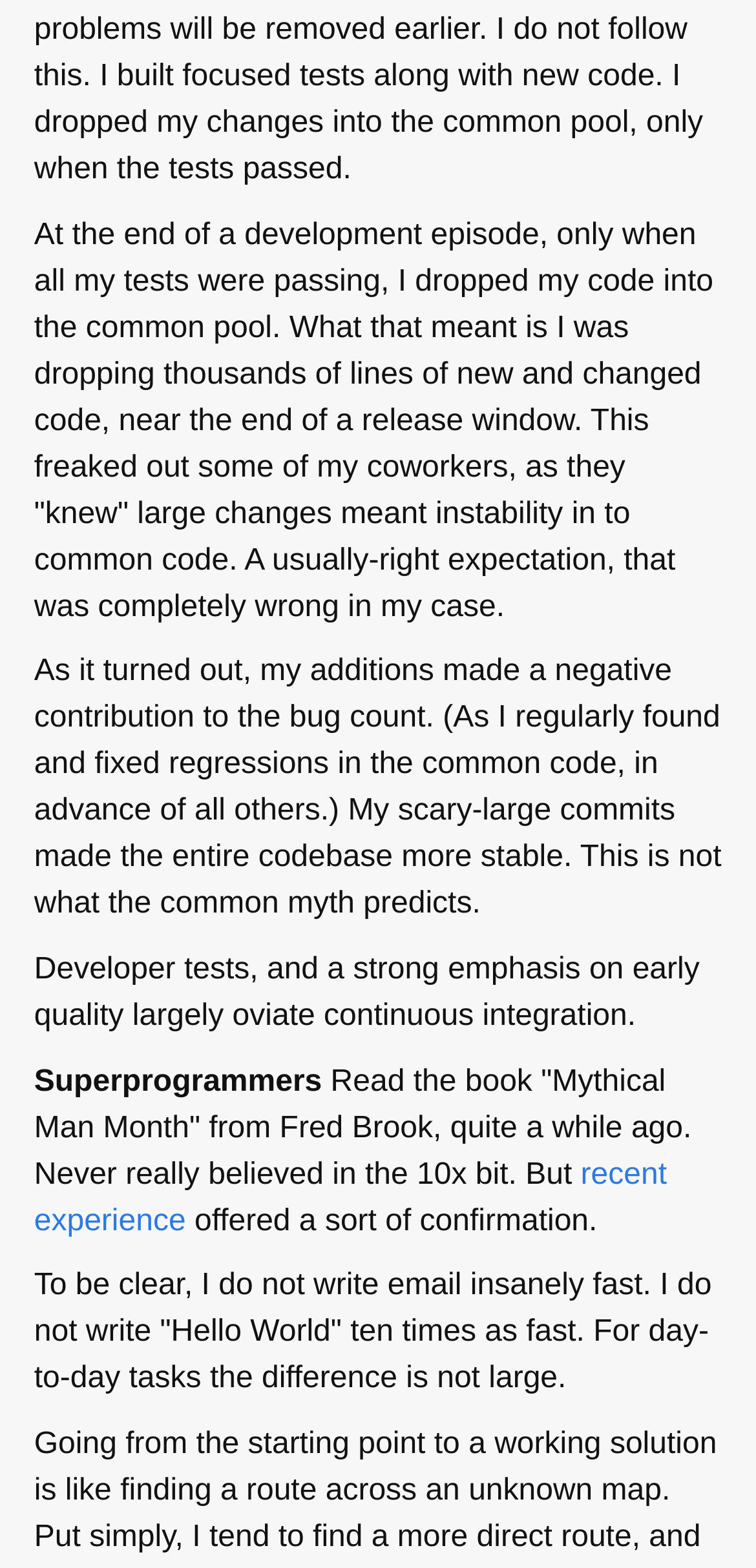Given the element description: "recent experience", predict the bounding box coordinates of the UI element it refers to, using four float numbers between 0 and 1, i.e., [left, top, right, bottom].

[0.045, 0.738, 0.882, 0.789]